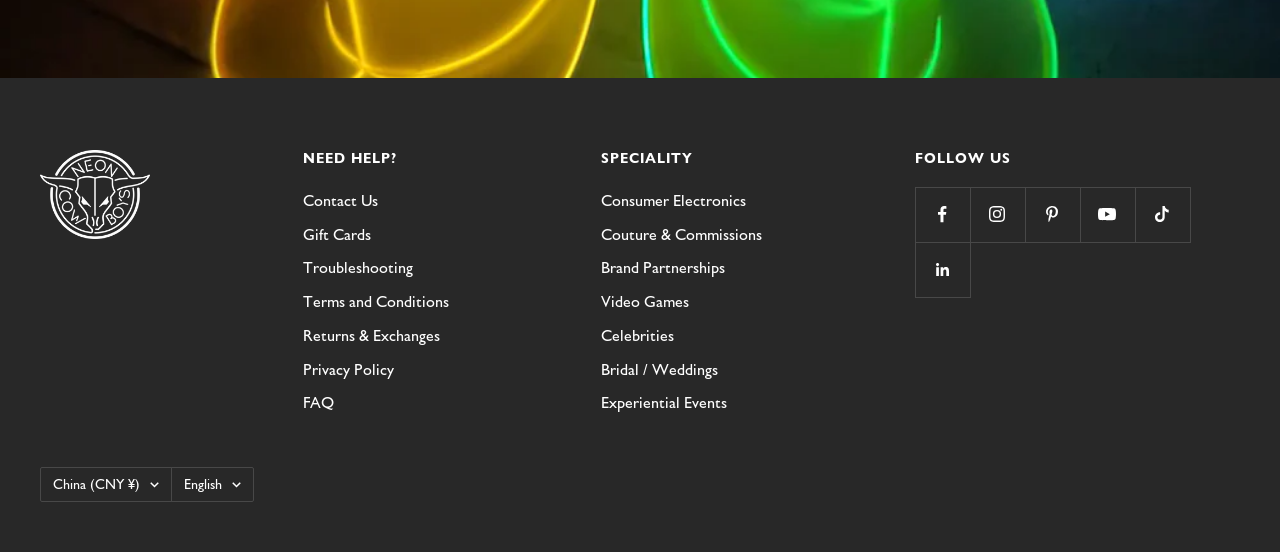Please specify the bounding box coordinates of the region to click in order to perform the following instruction: "Contact us".

[0.236, 0.339, 0.295, 0.389]